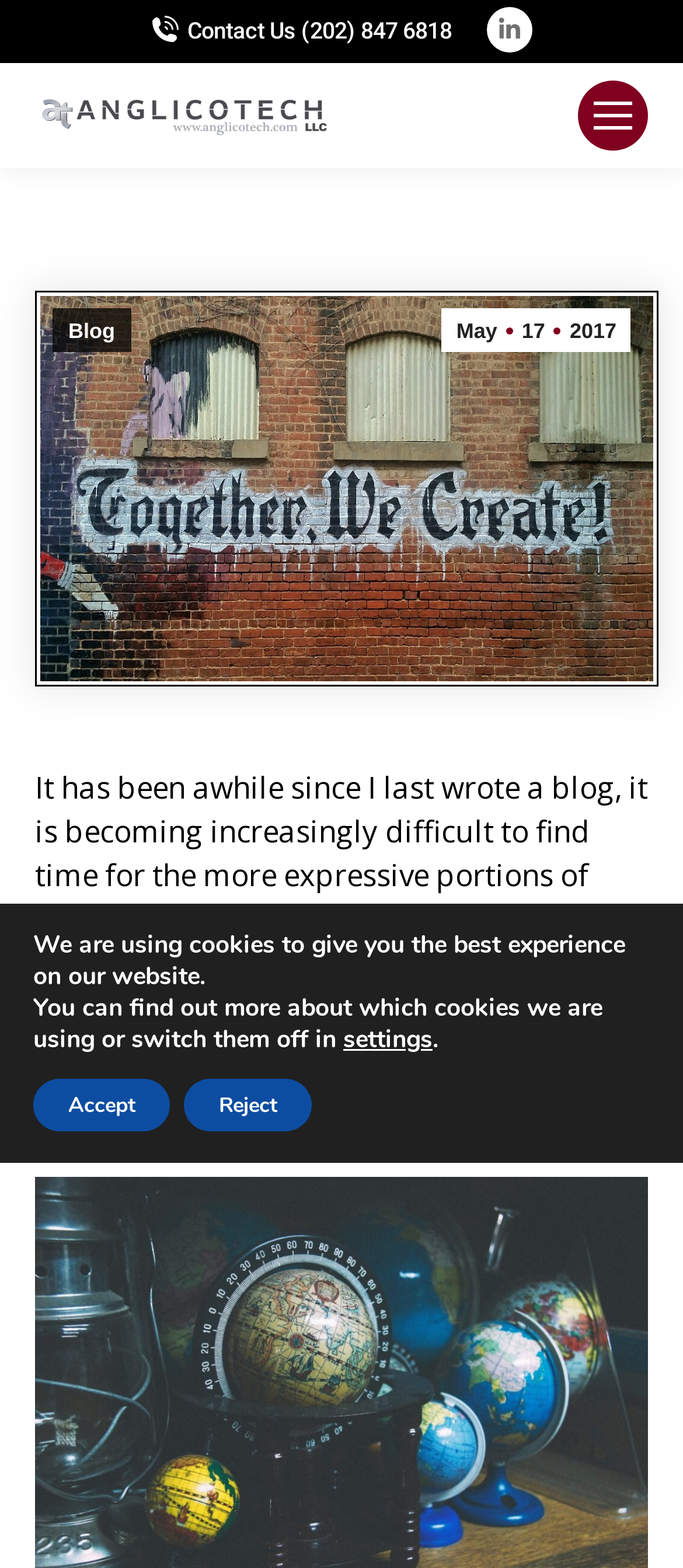What is the theme of the blog post?
Could you answer the question with a detailed and thorough explanation?

The theme of the blog post can be inferred from the text content of the webpage. The static text element contains a passage that talks about the challenges of being an entrepreneur, indicating that the theme of the blog post is related to entrepreneurship.